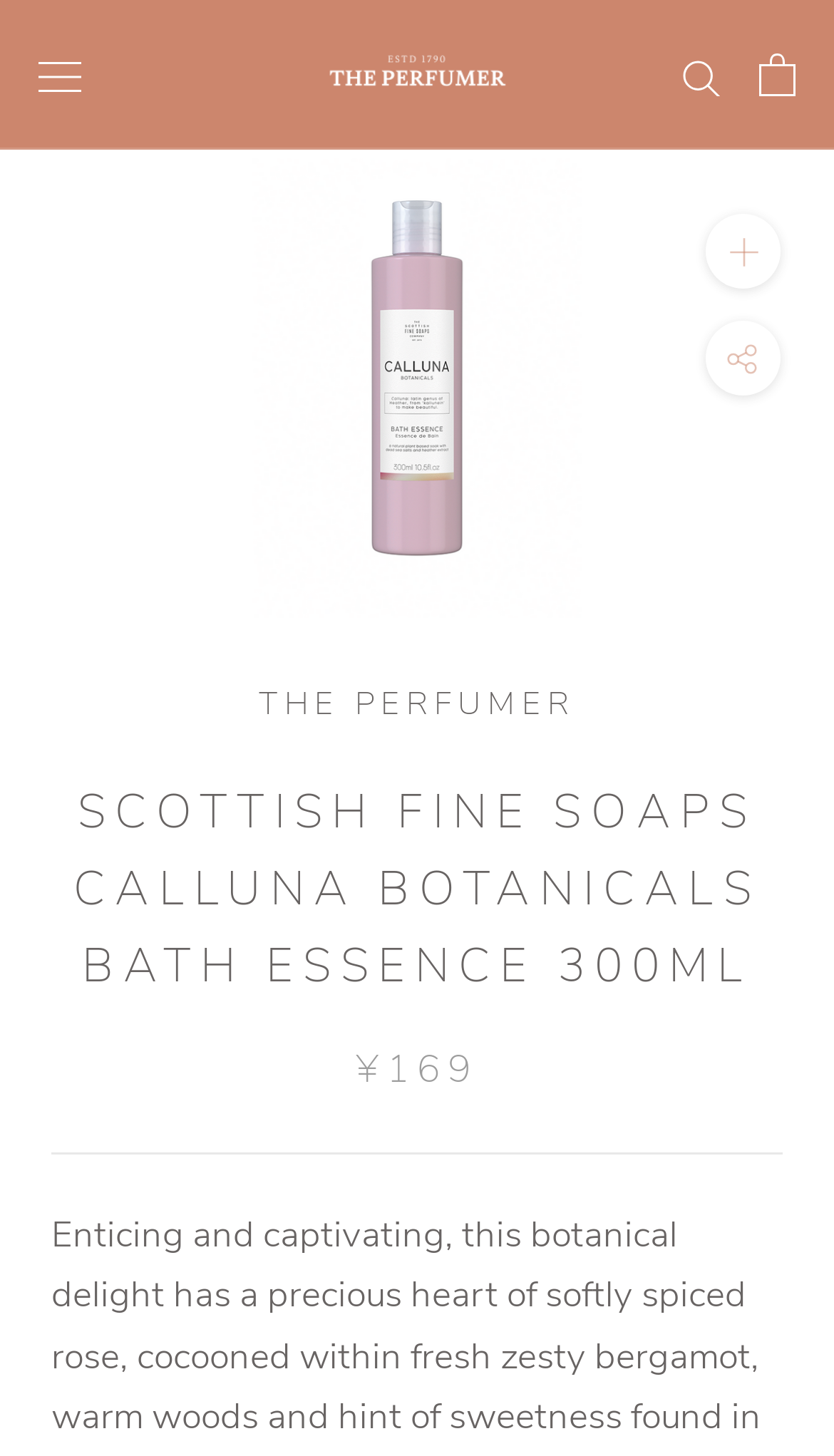Using the format (top-left x, top-left y, bottom-right x, bottom-right y), provide the bounding box coordinates for the described UI element. All values should be floating point numbers between 0 and 1: aria-label="Search"

[0.818, 0.038, 0.864, 0.065]